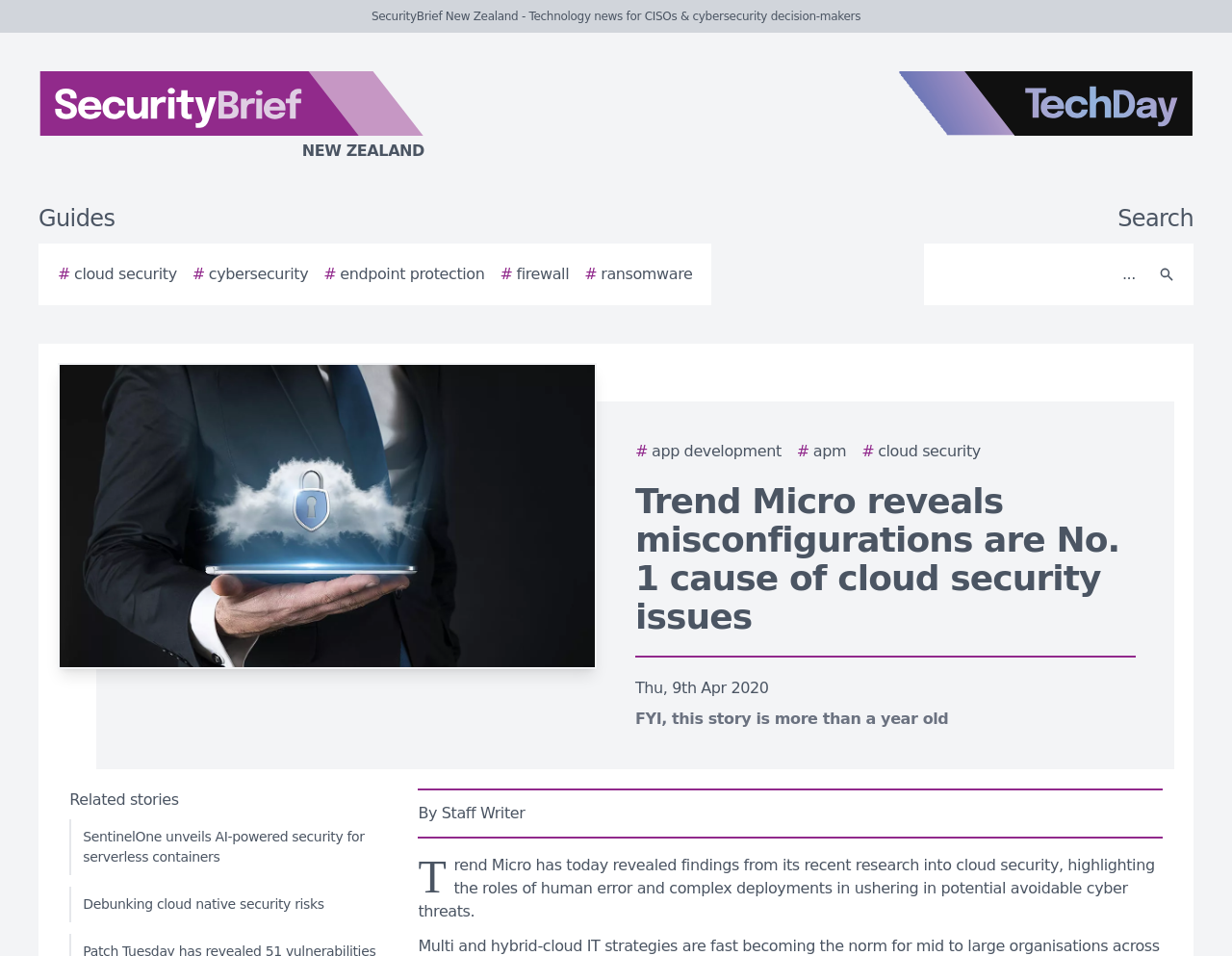Given the description of a UI element: "aria-label="Search"", identify the bounding box coordinates of the matching element in the webpage screenshot.

[0.931, 0.263, 0.962, 0.311]